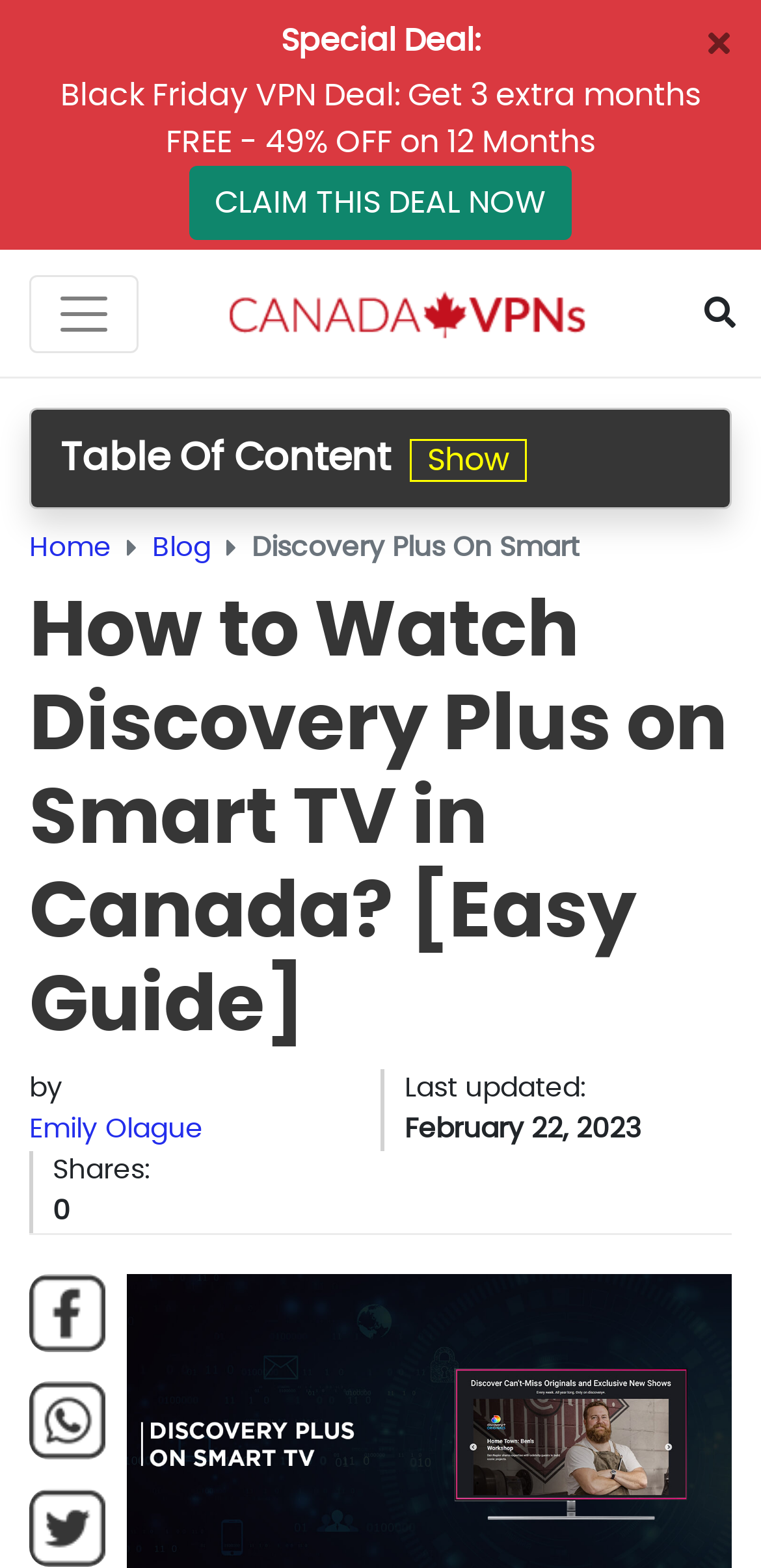Pinpoint the bounding box coordinates of the clickable element to carry out the following instruction: "Search on the website."

[0.892, 0.176, 1.0, 0.223]